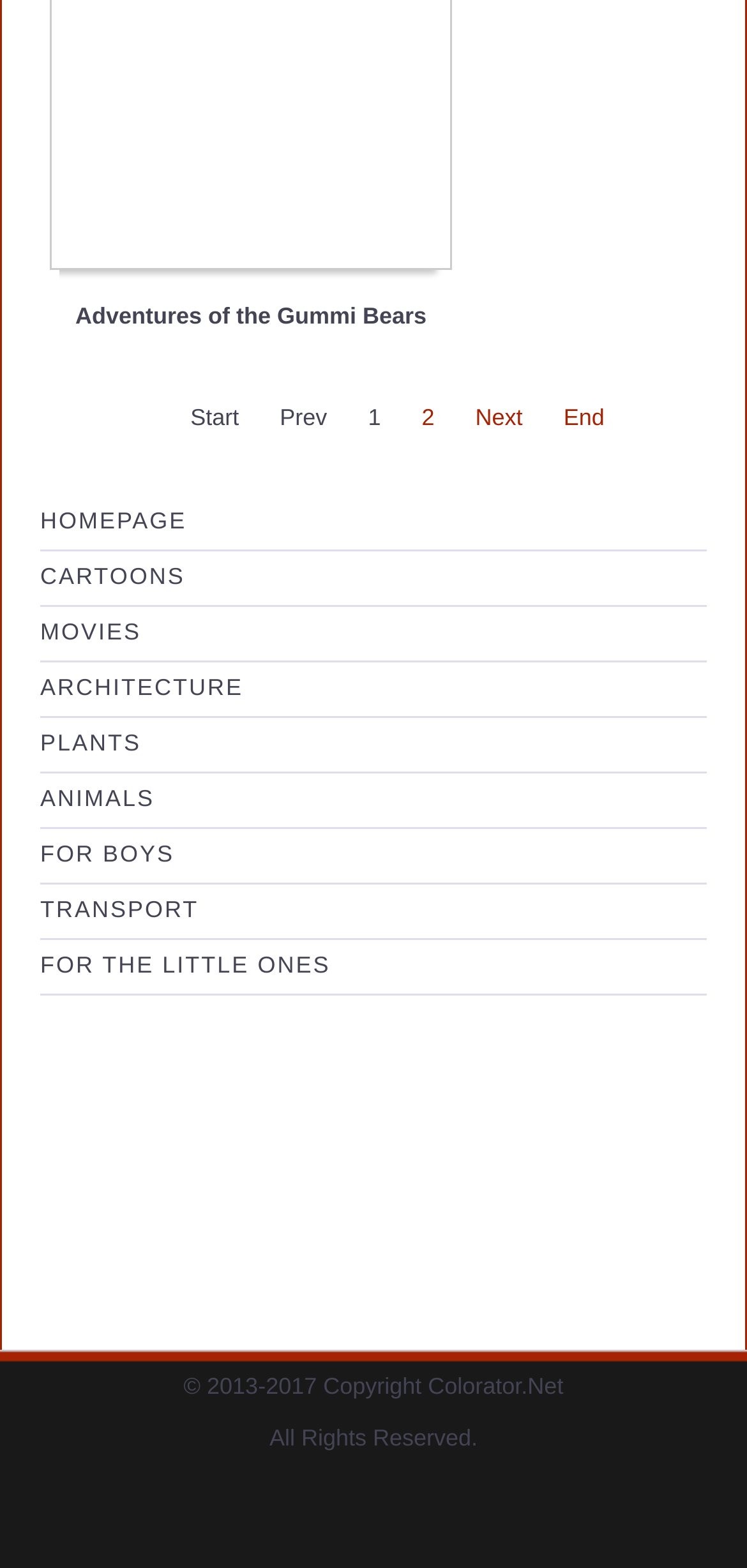Please provide a brief answer to the following inquiry using a single word or phrase:
How many table cells are there in the layout table?

1